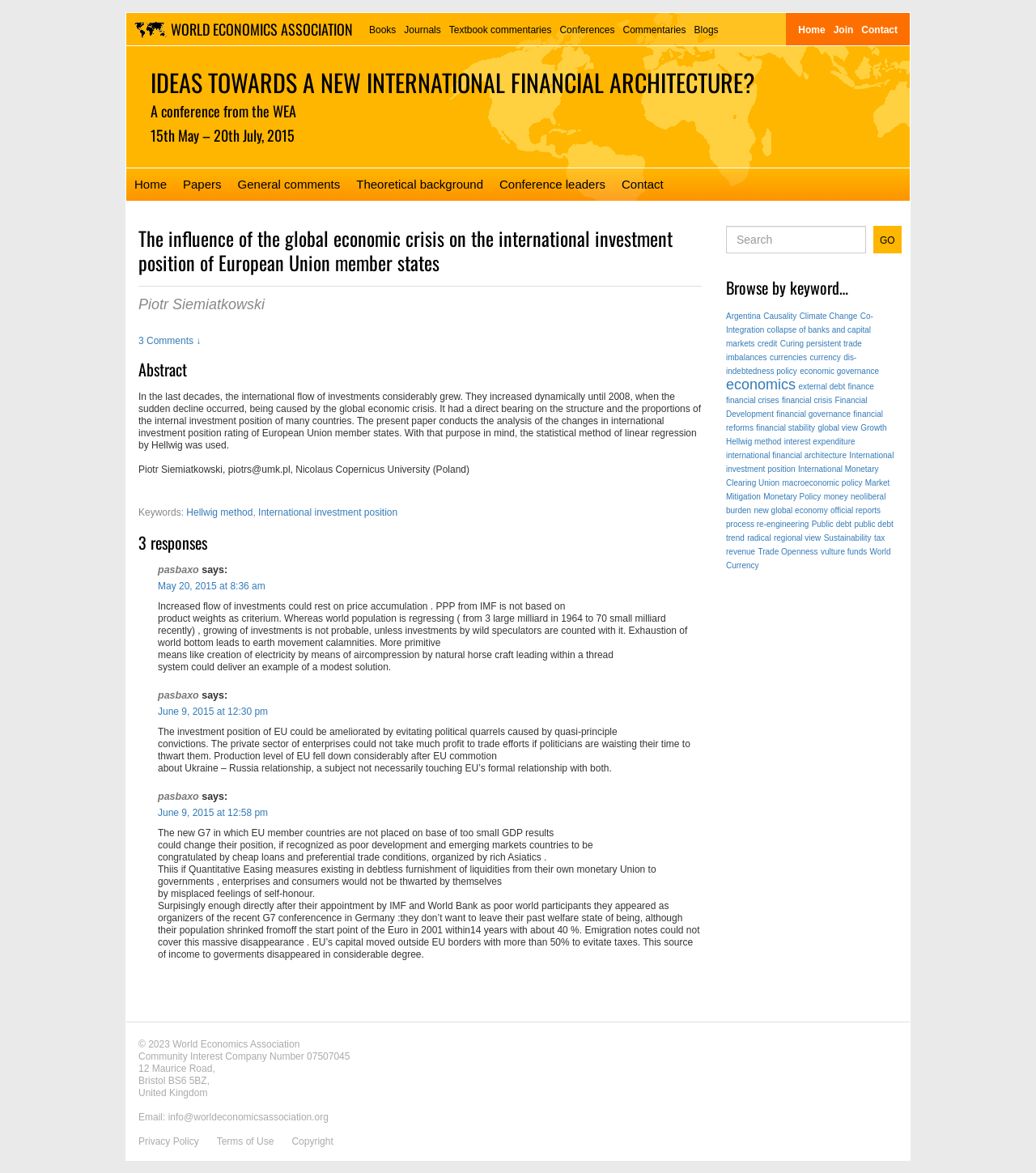Identify the bounding box coordinates for the element that needs to be clicked to fulfill this instruction: "Click on the link 'International investment position'". Provide the coordinates in the format of four float numbers between 0 and 1: [left, top, right, bottom].

[0.249, 0.432, 0.384, 0.442]